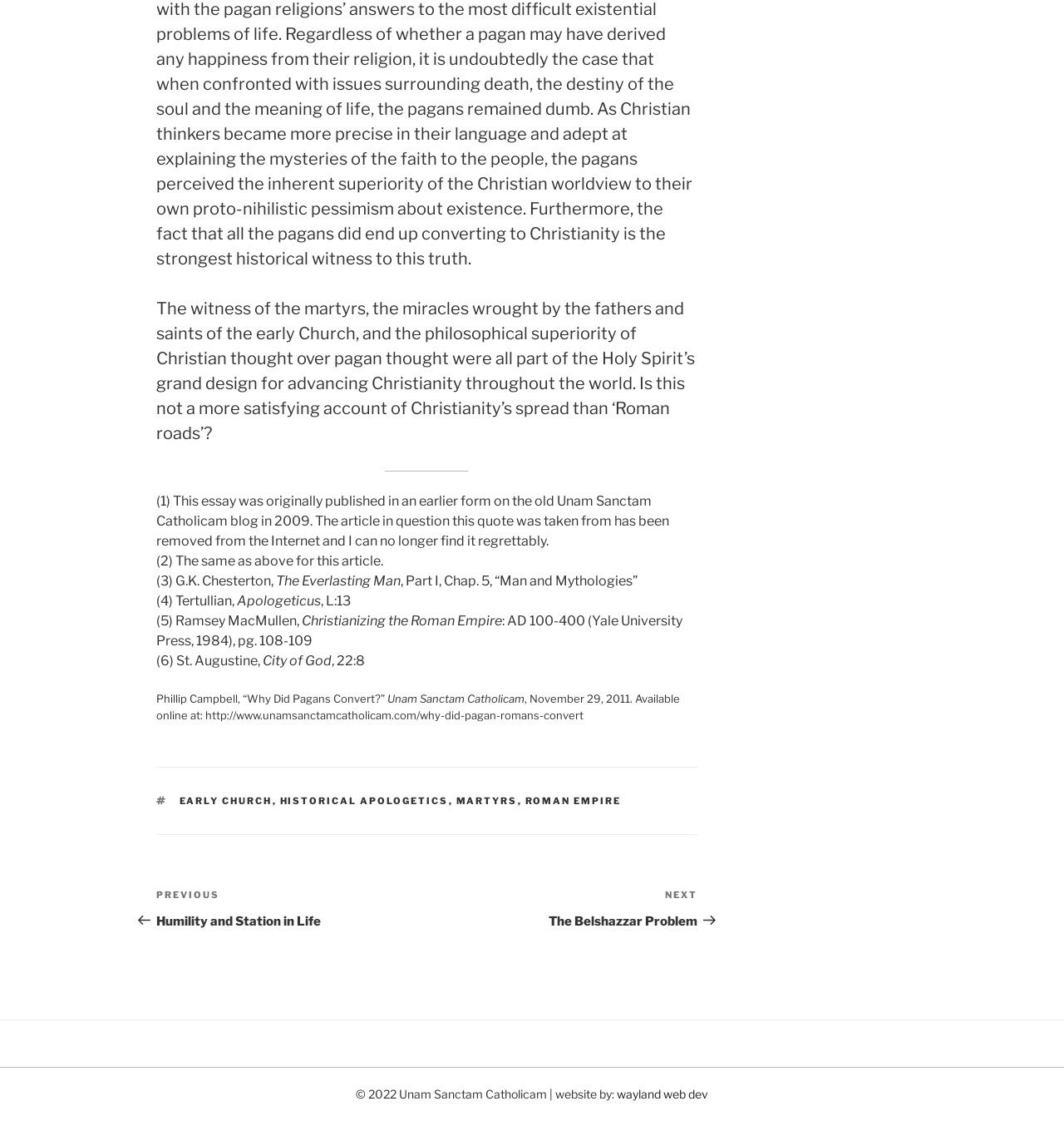Respond to the following question using a concise word or phrase: 
Who is the author of the article?

Not specified